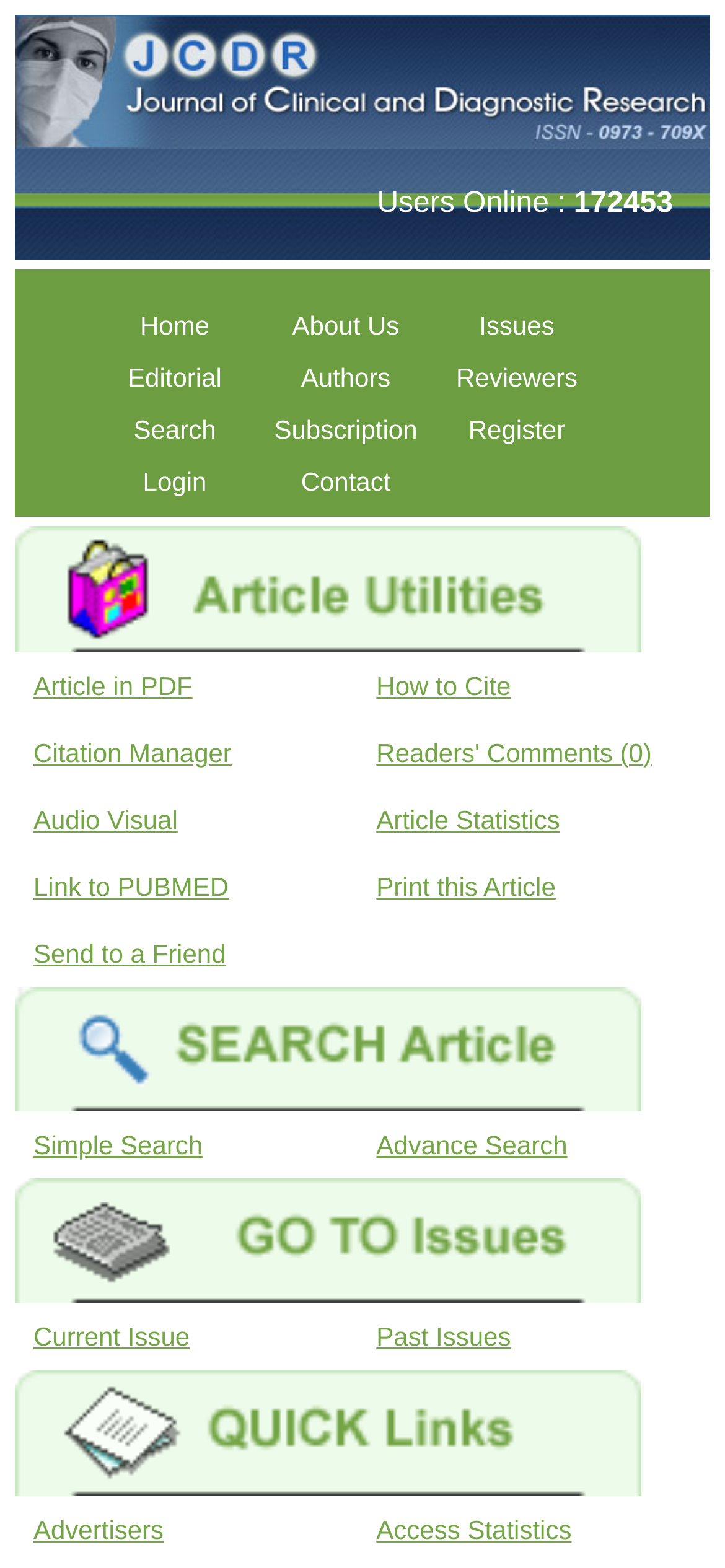Please determine the bounding box coordinates of the element's region to click for the following instruction: "view article in PDF".

[0.021, 0.416, 0.482, 0.458]